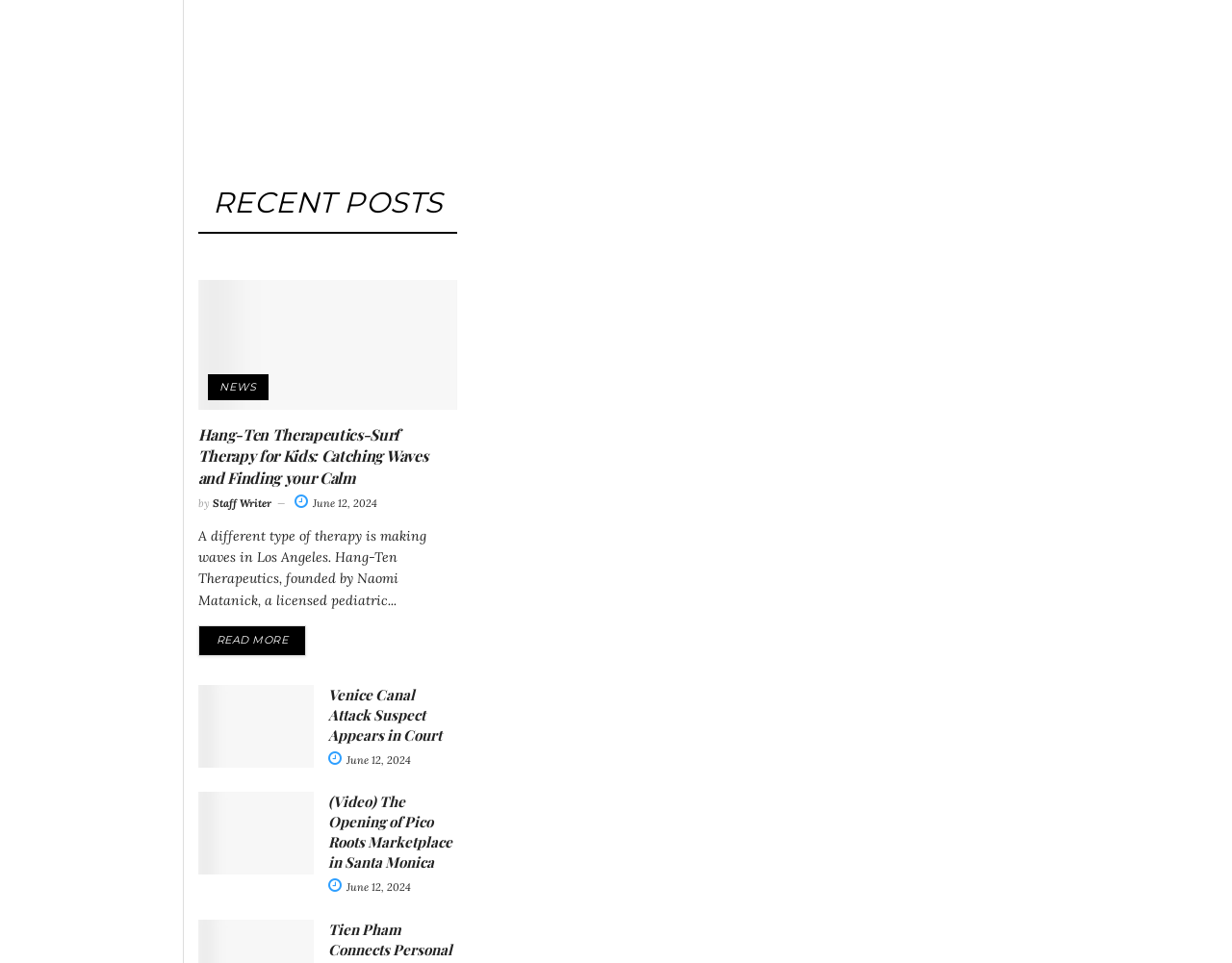Carefully observe the image and respond to the question with a detailed answer:
What is the author of the 'Venice Canal Attack Suspect' article?

I found the author information in the link element with the text 'Staff Writer' which is a child of the article element with the heading 'Venice Canal Attack Suspect Appears in Court'.